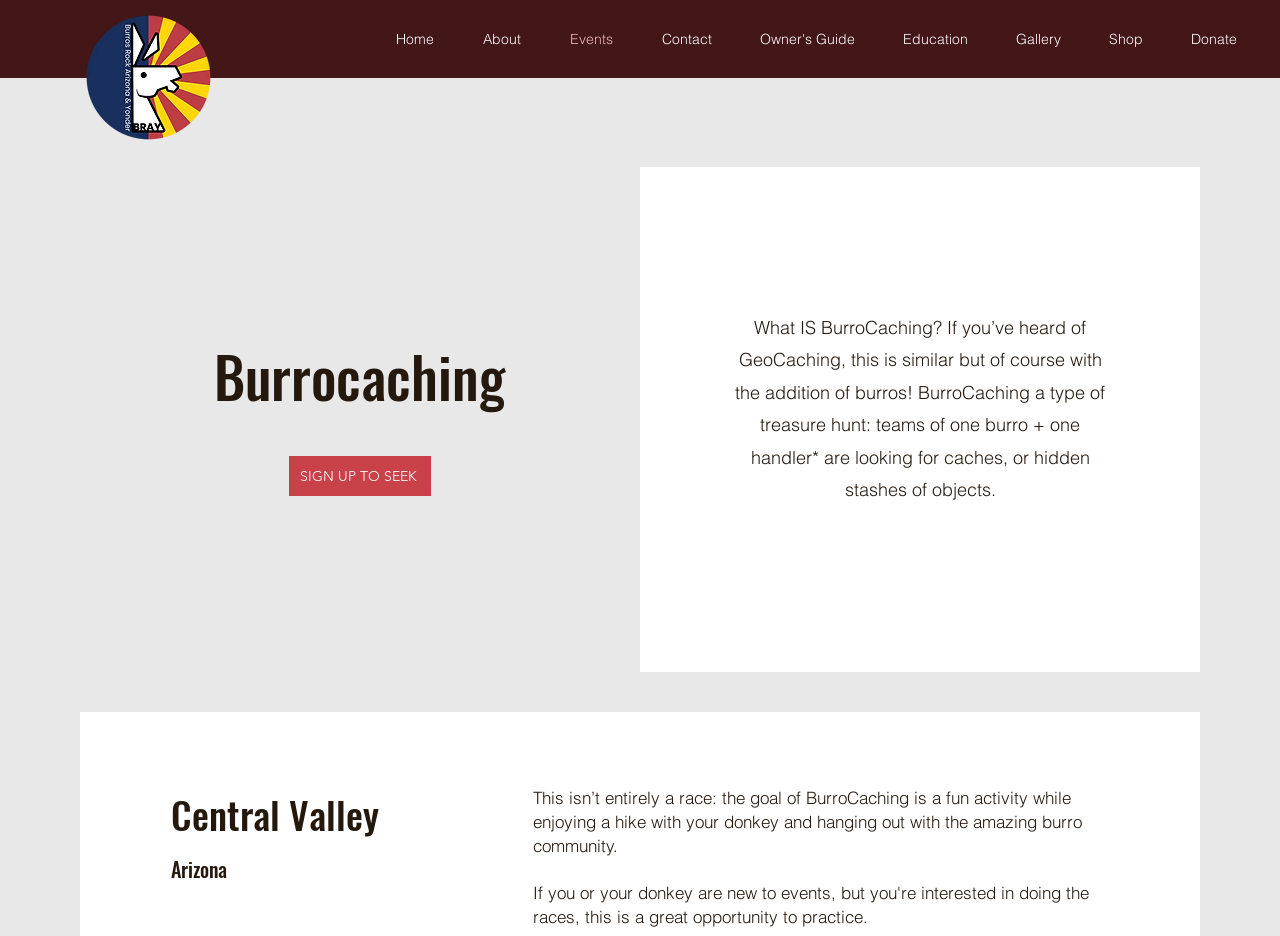Pinpoint the bounding box coordinates of the area that must be clicked to complete this instruction: "Read the article 'Perfection in Your Process'".

None